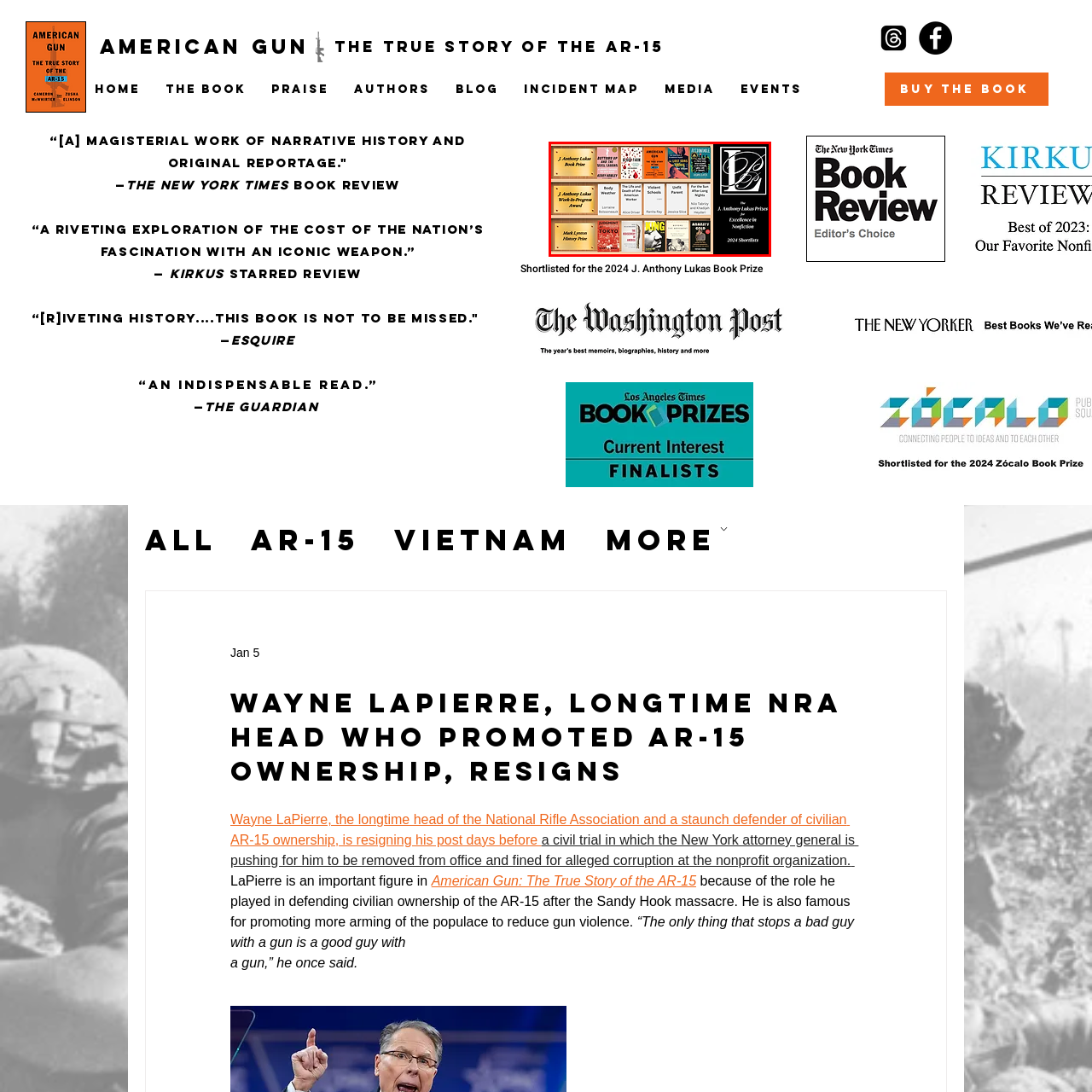Carefully scrutinize the image within the red border and generate a detailed answer to the following query, basing your response on the visual content:
What is the title of the book authored by a notable writer?

The caption highlights the book 'American Gun: The True Story of the AR-15' as one of the distinguished works competing for accolades, which is written by a notable writer.